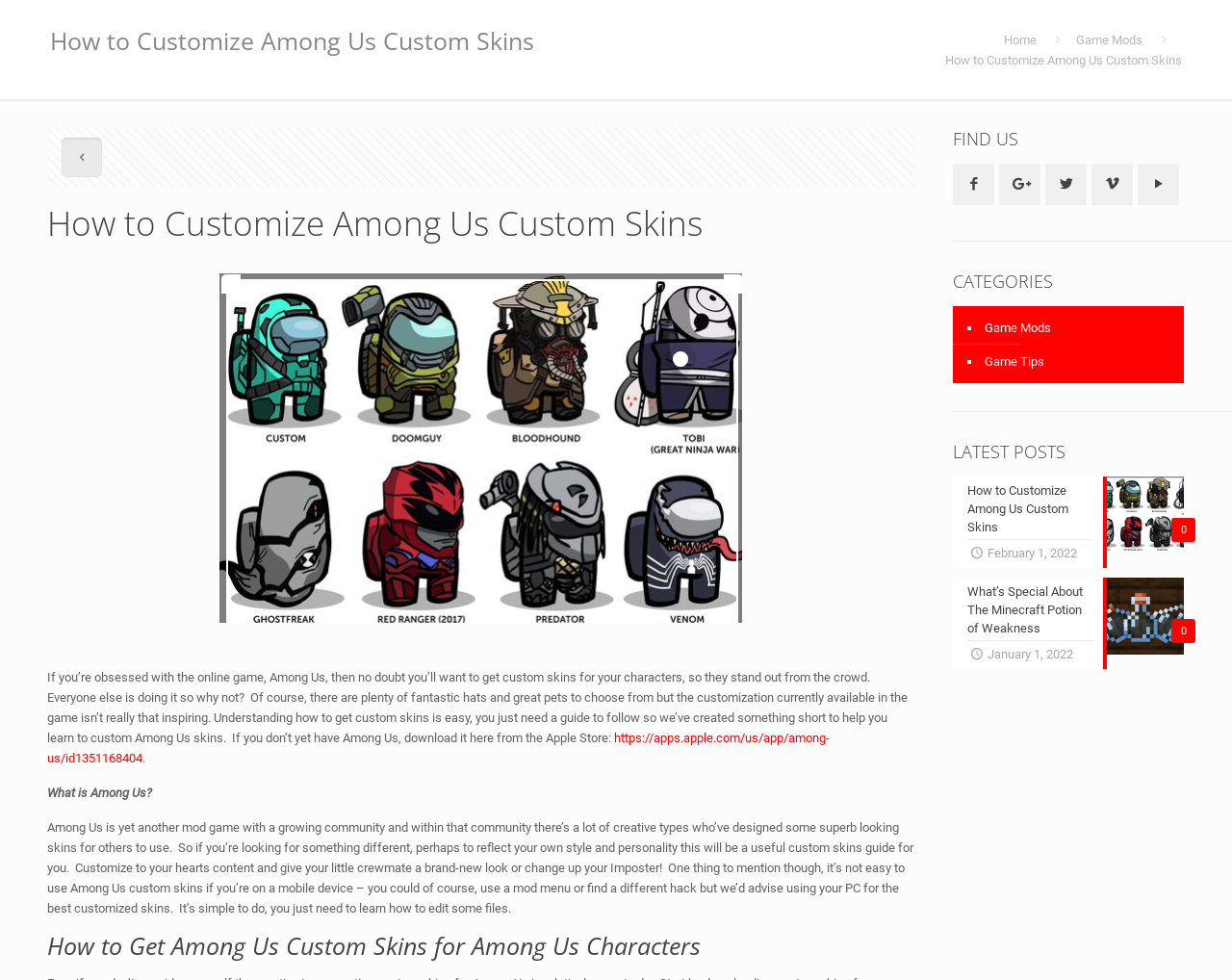What is the date of the post 'among us custom skins'?
Kindly give a detailed and elaborate answer to the question.

The date of the post 'among us custom skins' is February 1, 2022, as mentioned in the link 'among us custom skins 0 How to Customize Among Us Custom Skins February 1, 2022'.